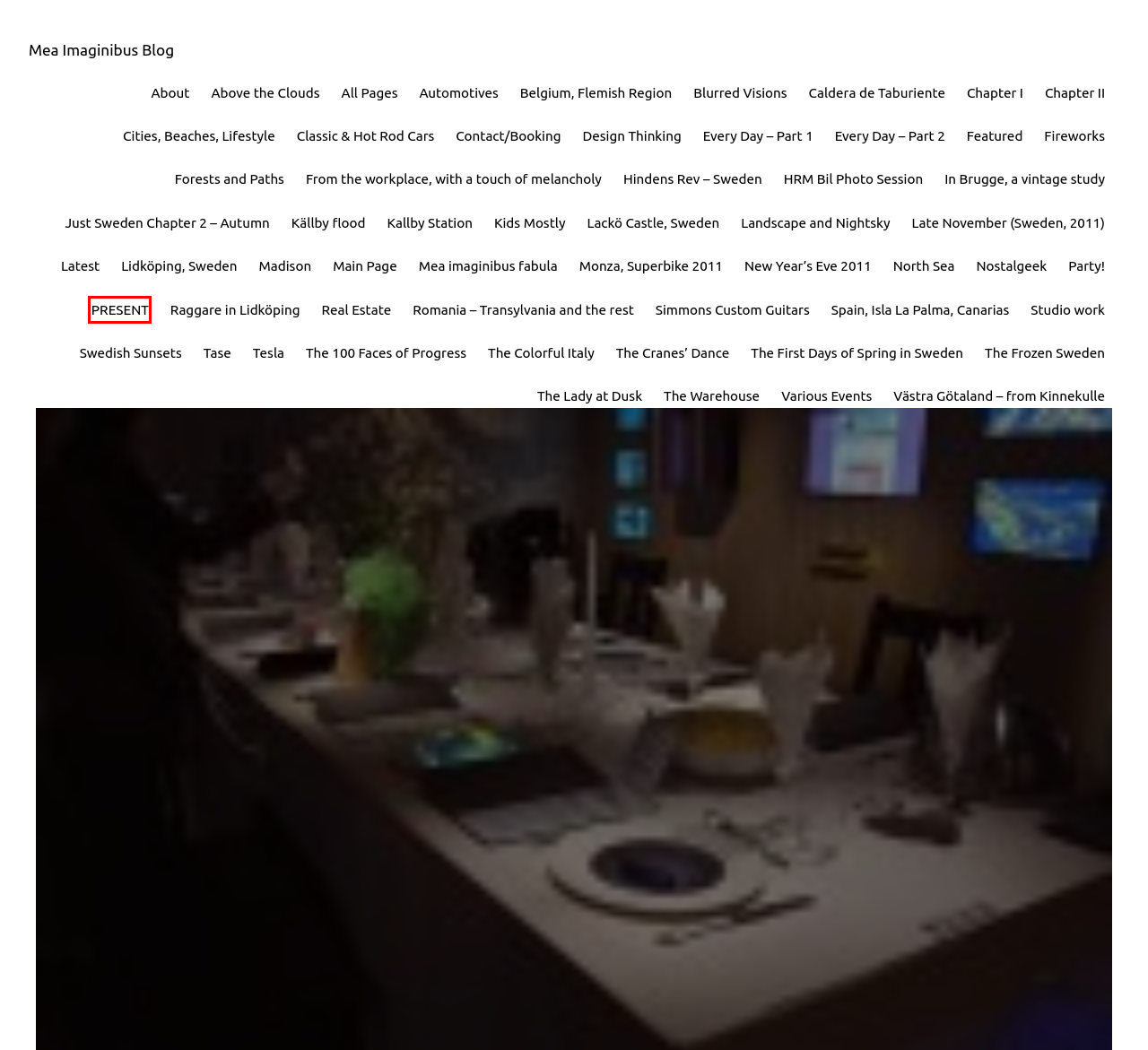Examine the screenshot of the webpage, which has a red bounding box around a UI element. Select the webpage description that best fits the new webpage after the element inside the red bounding box is clicked. Here are the choices:
A. The First Days of Spring in Sweden – Mea Imaginibus Blog
B. Chapter I – Mea Imaginibus Blog
C. PRESENT – Mea Imaginibus Blog
D. Automotives – Mea Imaginibus Blog
E. Studio work – Mea Imaginibus Blog
F. HRM Bil Photo Session – Mea Imaginibus Blog
G. Swedish Sunsets – Mea Imaginibus Blog
H. Design Thinking – Mea Imaginibus Blog

C